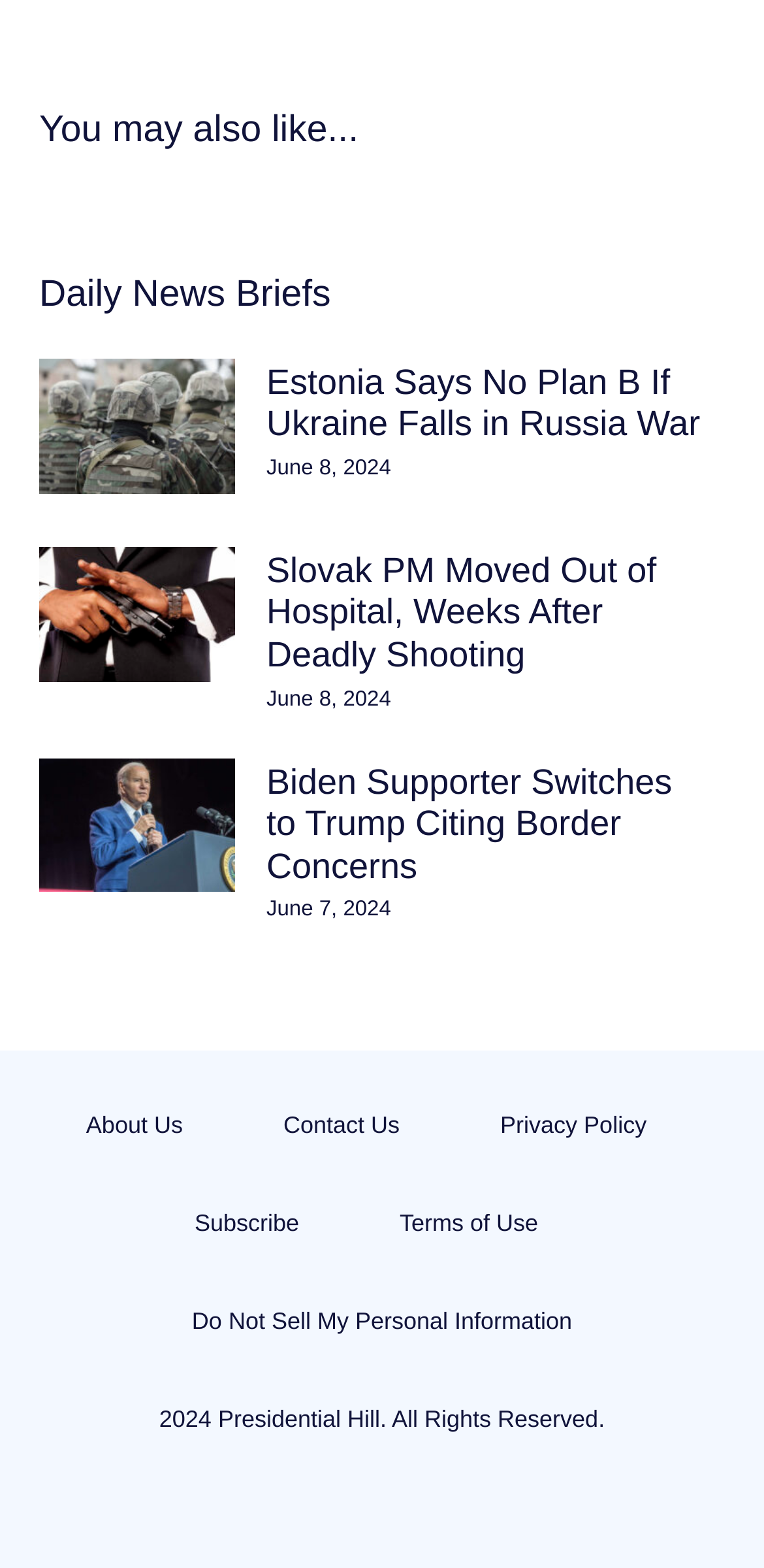Identify the bounding box for the given UI element using the description provided. Coordinates should be in the format (top-left x, top-left y, bottom-right x, bottom-right y) and must be between 0 and 1. Here is the description: SS: Replacing Power Board

None